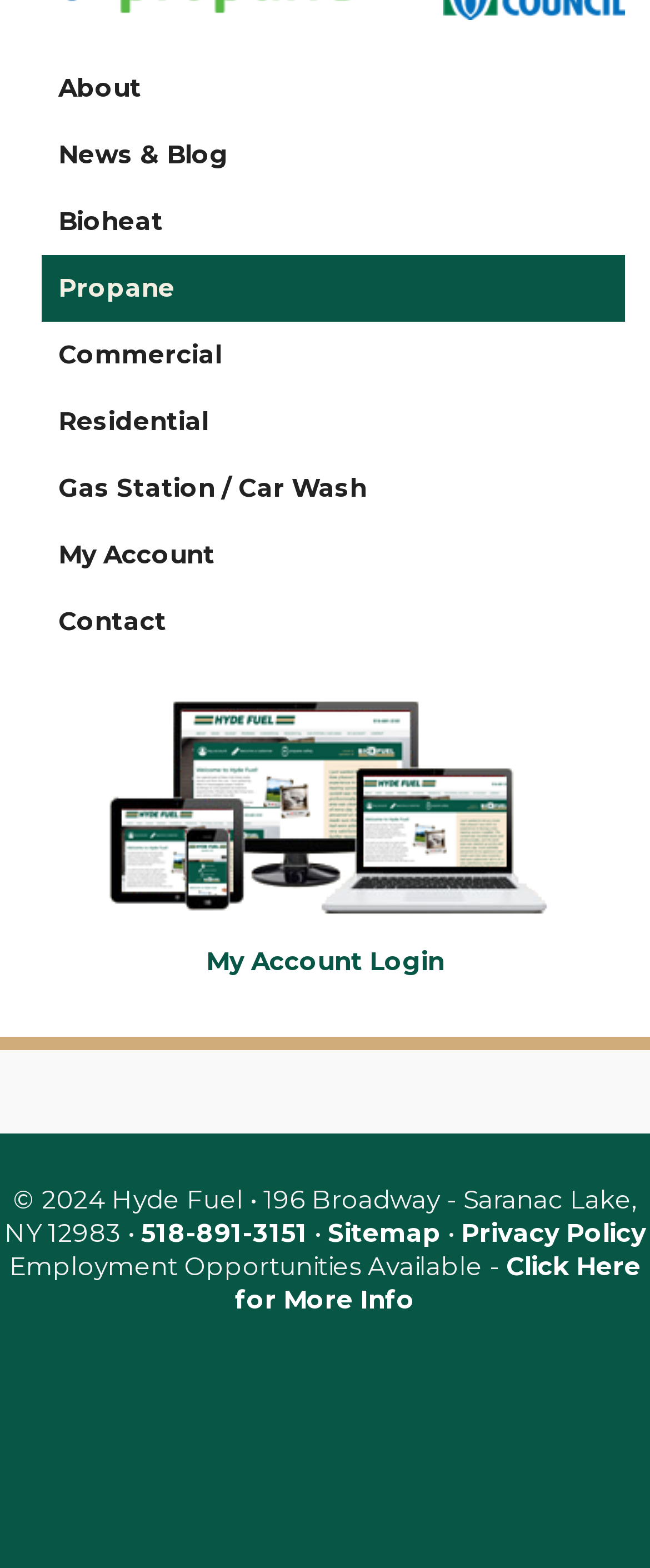Please analyze the image and provide a thorough answer to the question:
What is the purpose of the 'My Account' link?

The 'My Account' link is likely used to access account information, as it is a common feature on websites that require user login. The presence of a 'My Account Login' link nearby also supports this conclusion.